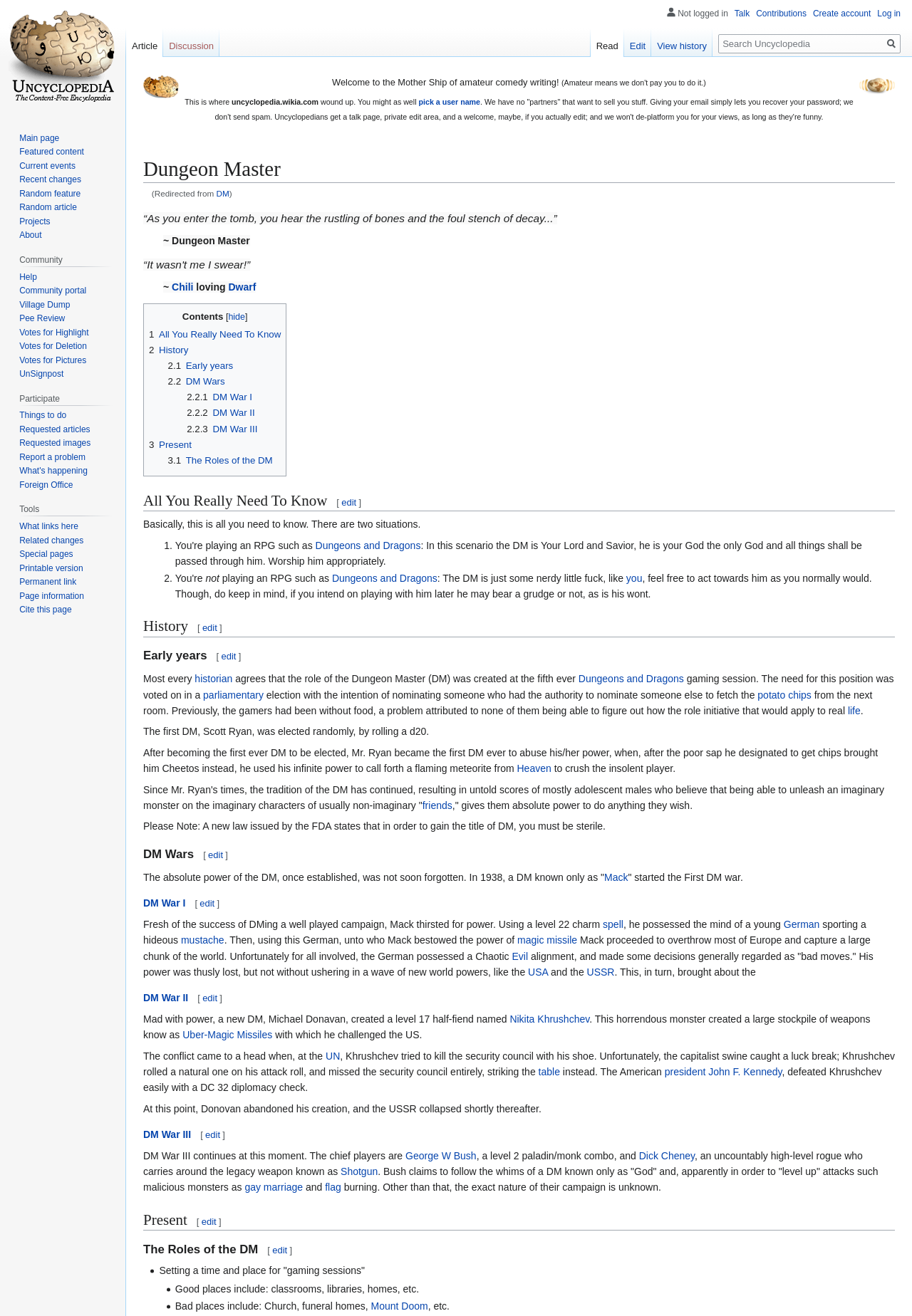Identify the bounding box of the HTML element described here: "pick a user name". Provide the coordinates as four float numbers between 0 and 1: [left, top, right, bottom].

[0.459, 0.074, 0.527, 0.081]